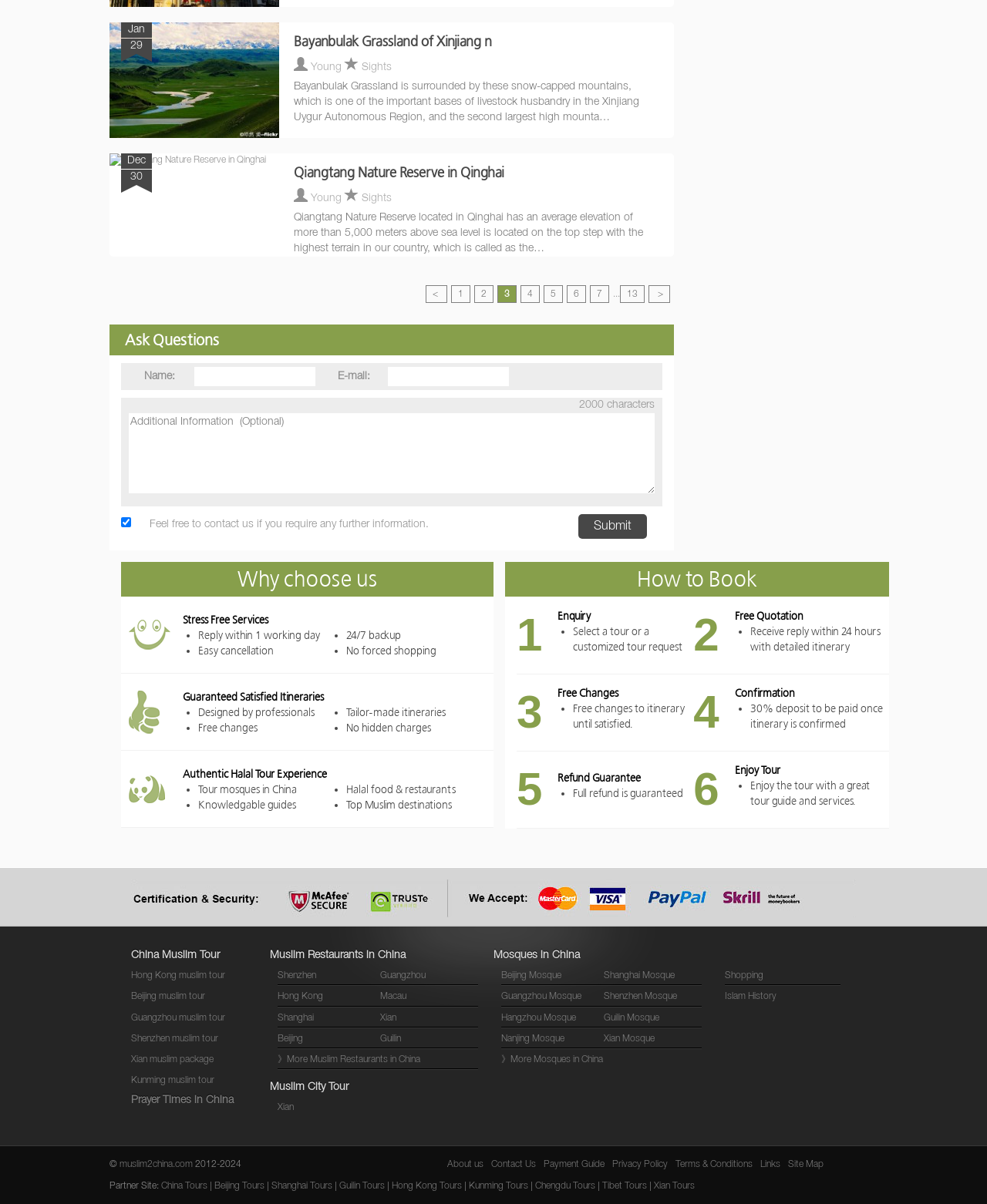Please give a succinct answer using a single word or phrase:
How many steps are involved in the booking process?

6 steps